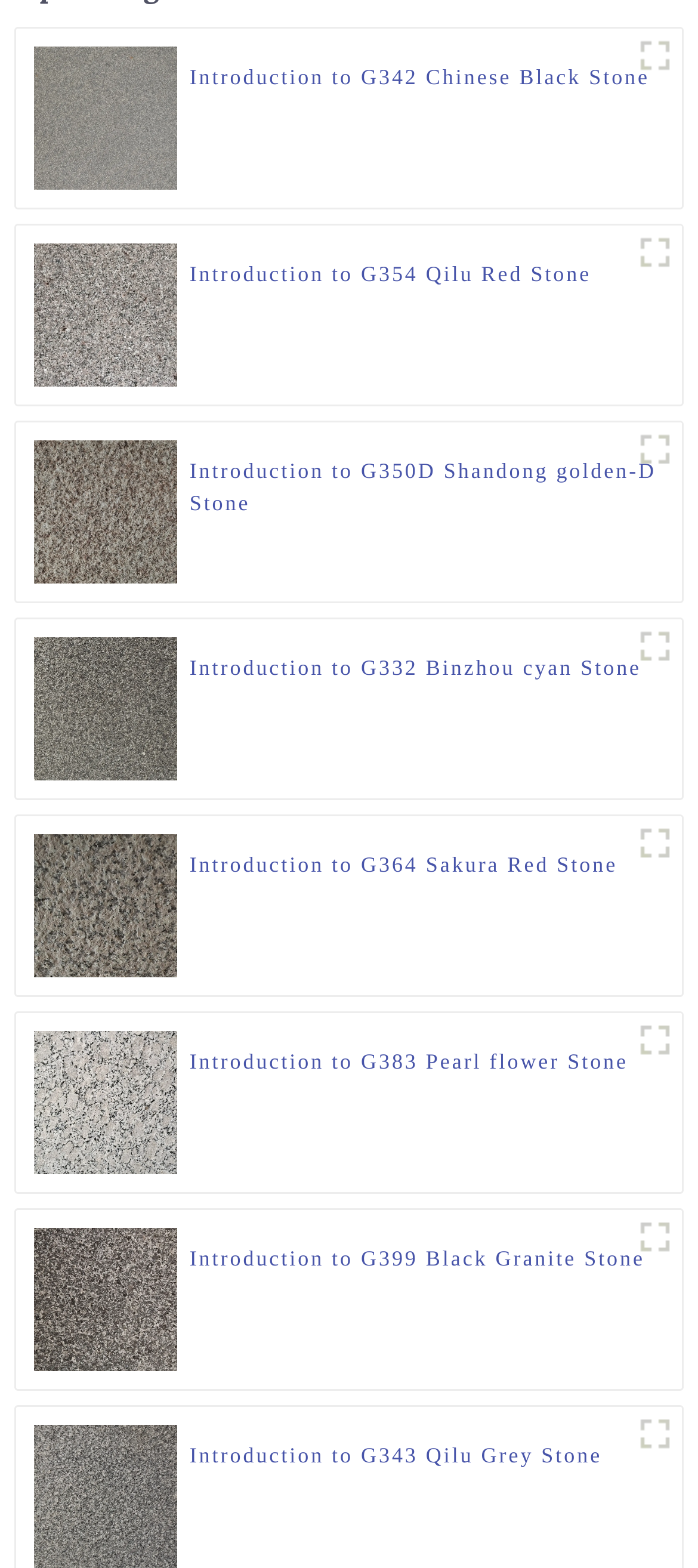Predict the bounding box coordinates of the area that should be clicked to accomplish the following instruction: "View G342 Chinese Black Flamed details". The bounding box coordinates should consist of four float numbers between 0 and 1, i.e., [left, top, right, bottom].

[0.048, 0.064, 0.254, 0.082]